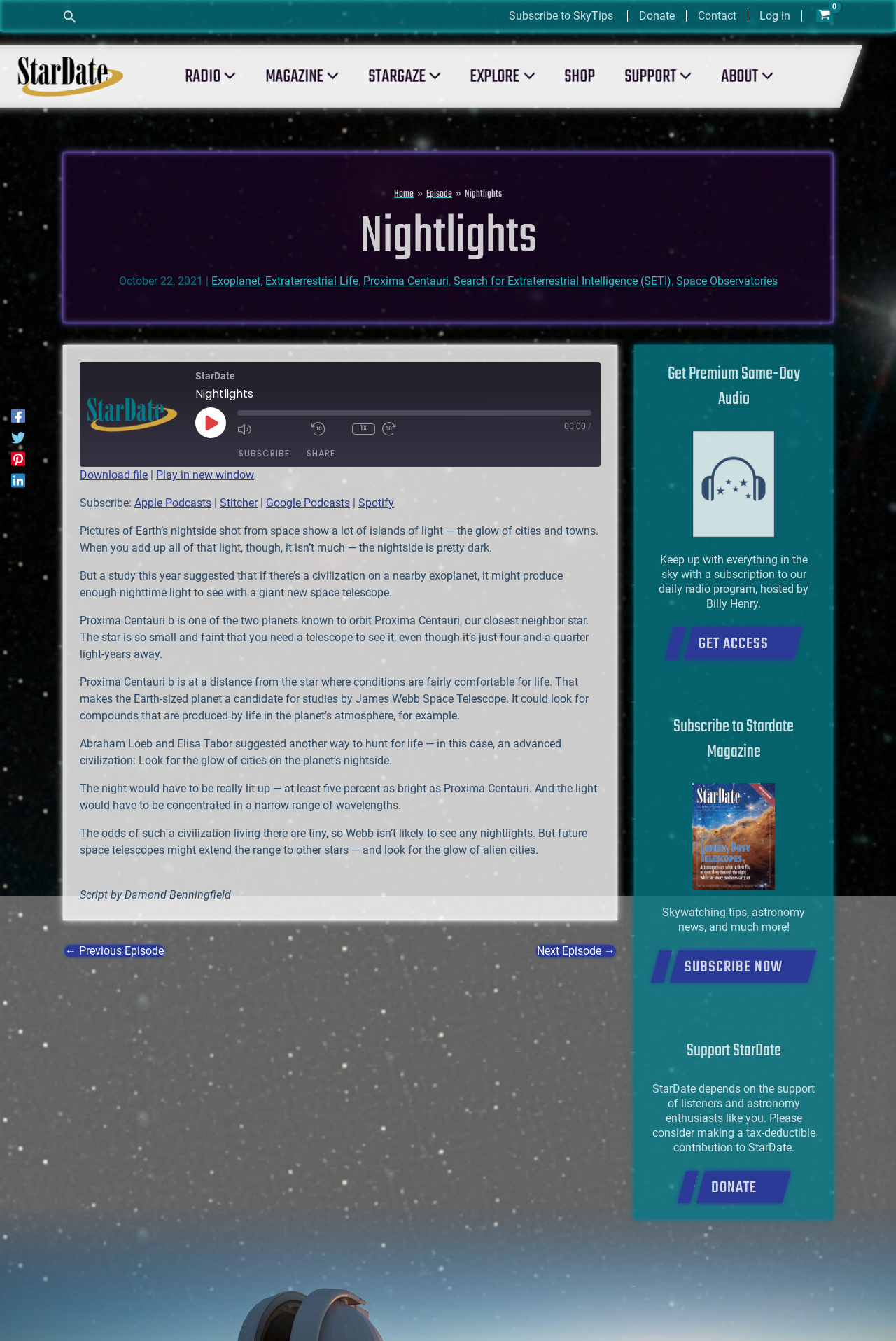Please identify the bounding box coordinates of the area I need to click to accomplish the following instruction: "Donate".

[0.701, 0.008, 0.766, 0.016]